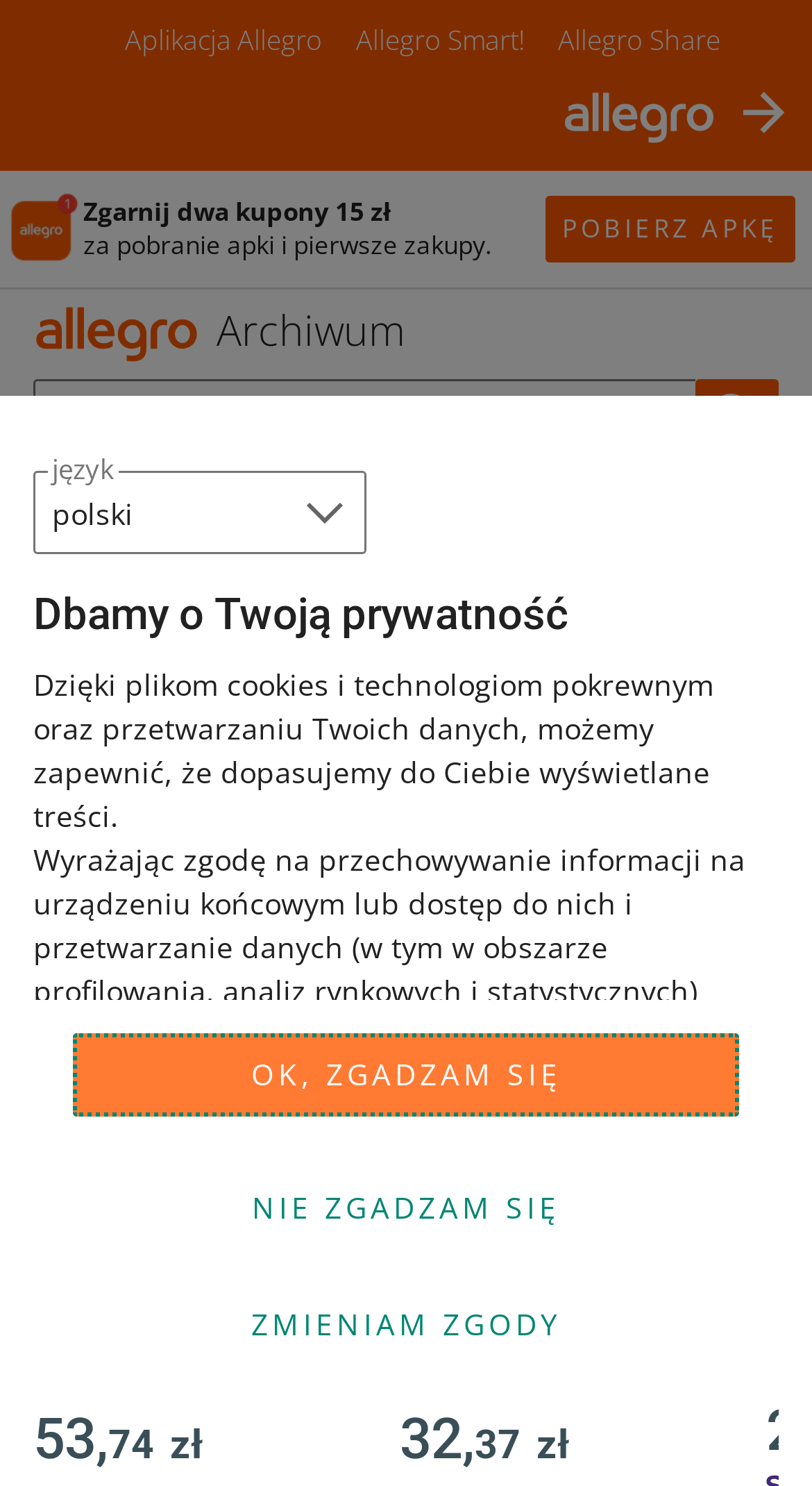Please find the bounding box coordinates for the clickable element needed to perform this instruction: "Explore villas and cottages for guests".

None